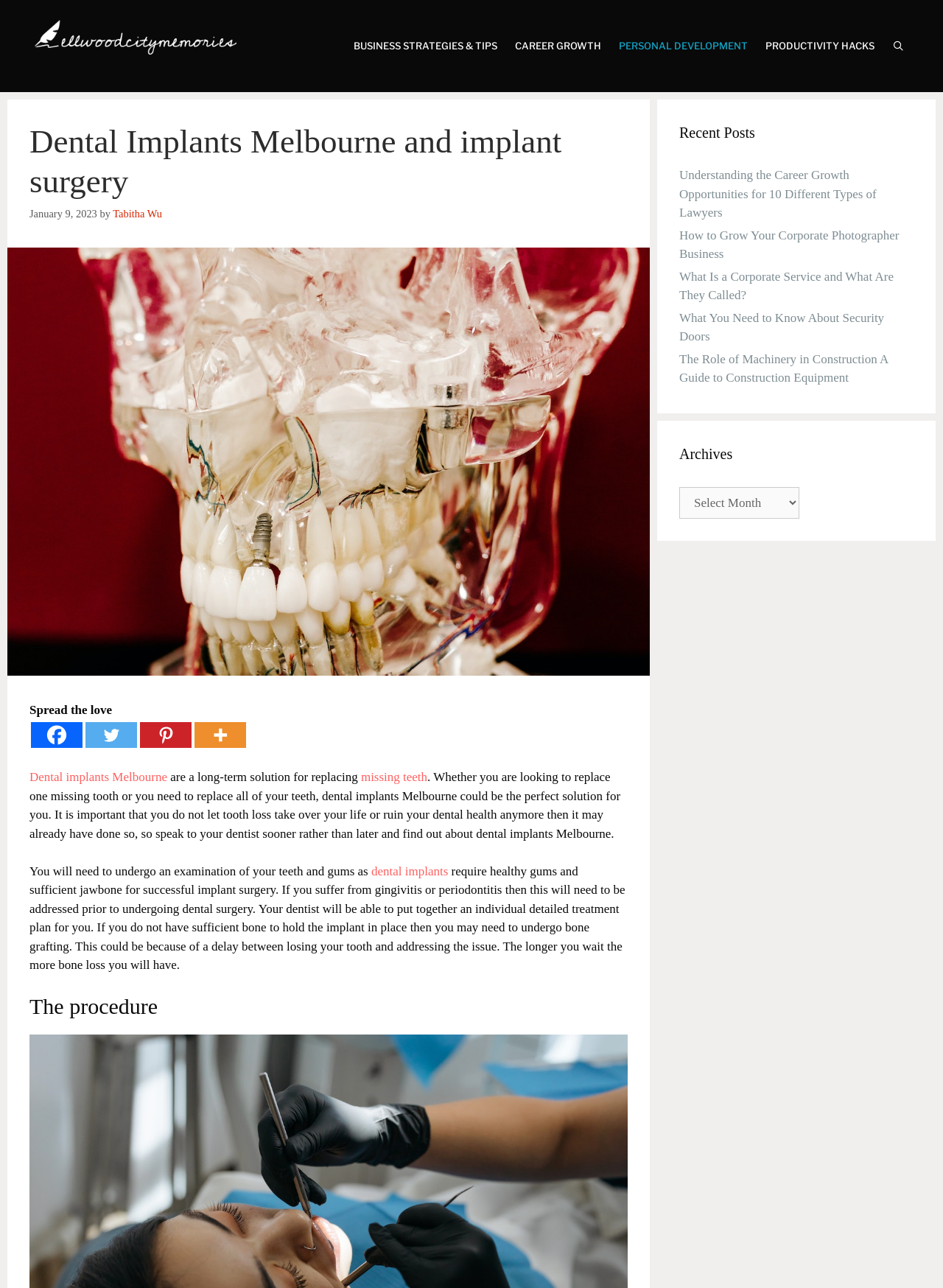Please identify the bounding box coordinates of the element's region that should be clicked to execute the following instruction: "Search for something using the search bar". The bounding box coordinates must be four float numbers between 0 and 1, i.e., [left, top, right, bottom].

[0.937, 0.011, 0.969, 0.06]